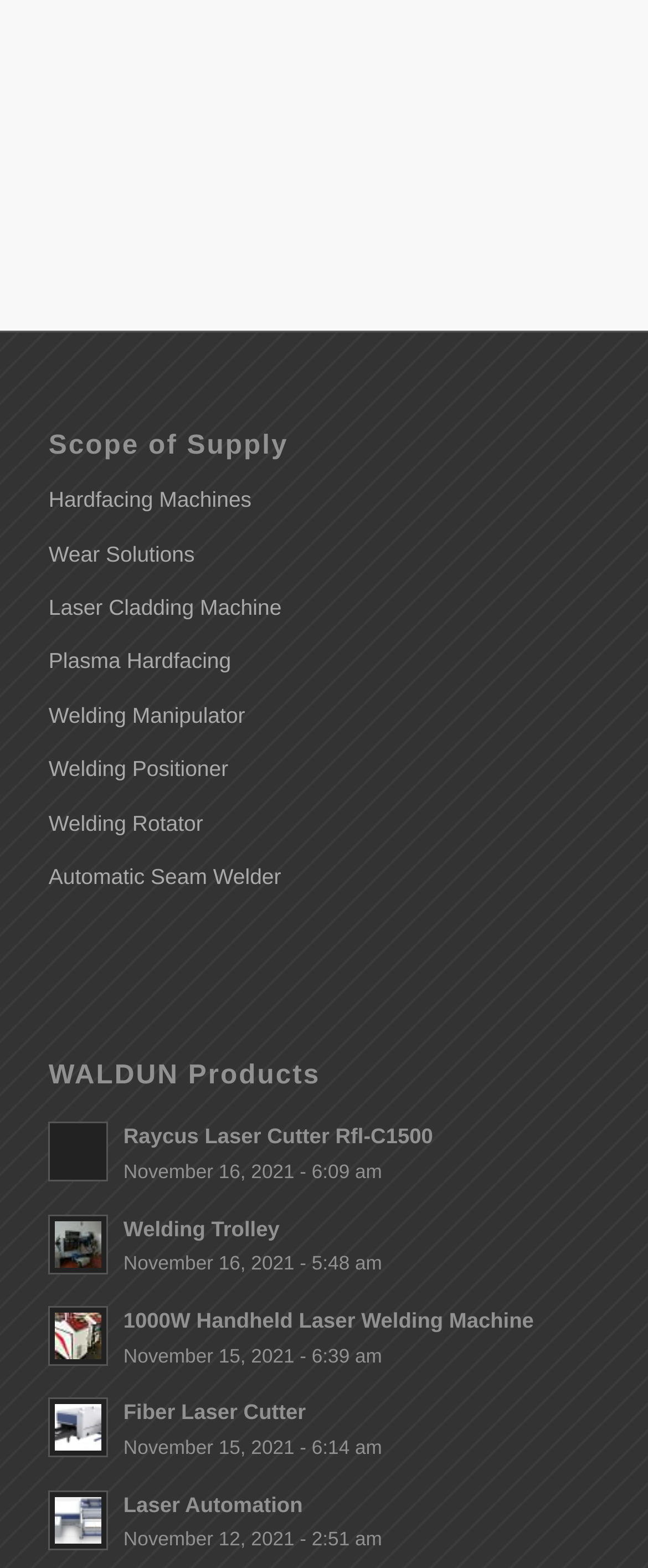What is the scope of supply?
Using the image, give a concise answer in the form of a single word or short phrase.

Hardfacing Machines, Wear Solutions, etc.